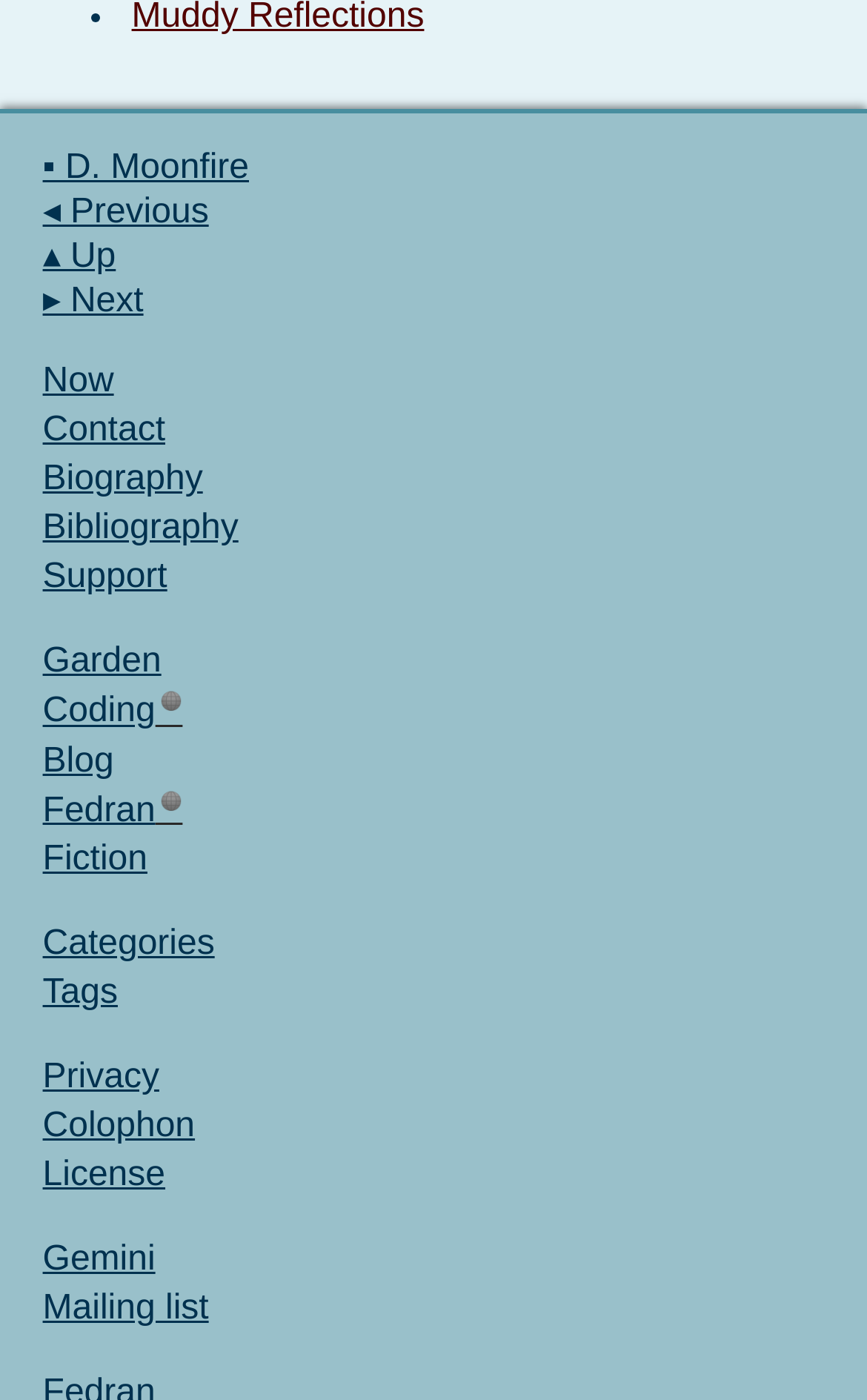Find the bounding box coordinates of the element's region that should be clicked in order to follow the given instruction: "visit coding page". The coordinates should consist of four float numbers between 0 and 1, i.e., [left, top, right, bottom].

[0.041, 0.491, 0.975, 0.527]